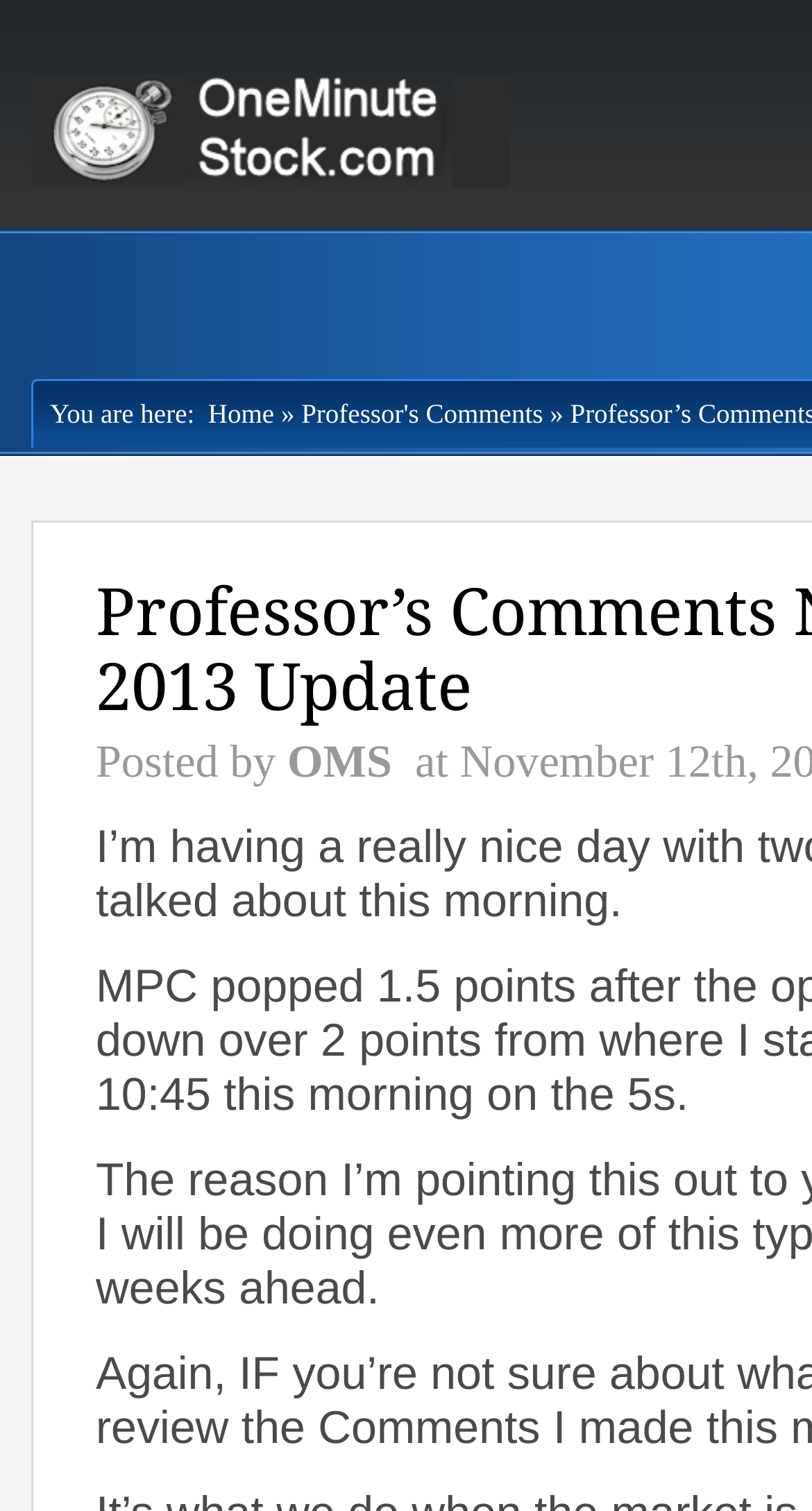What is the current page?
Based on the screenshot, provide a one-word or short-phrase response.

Professor's Comments